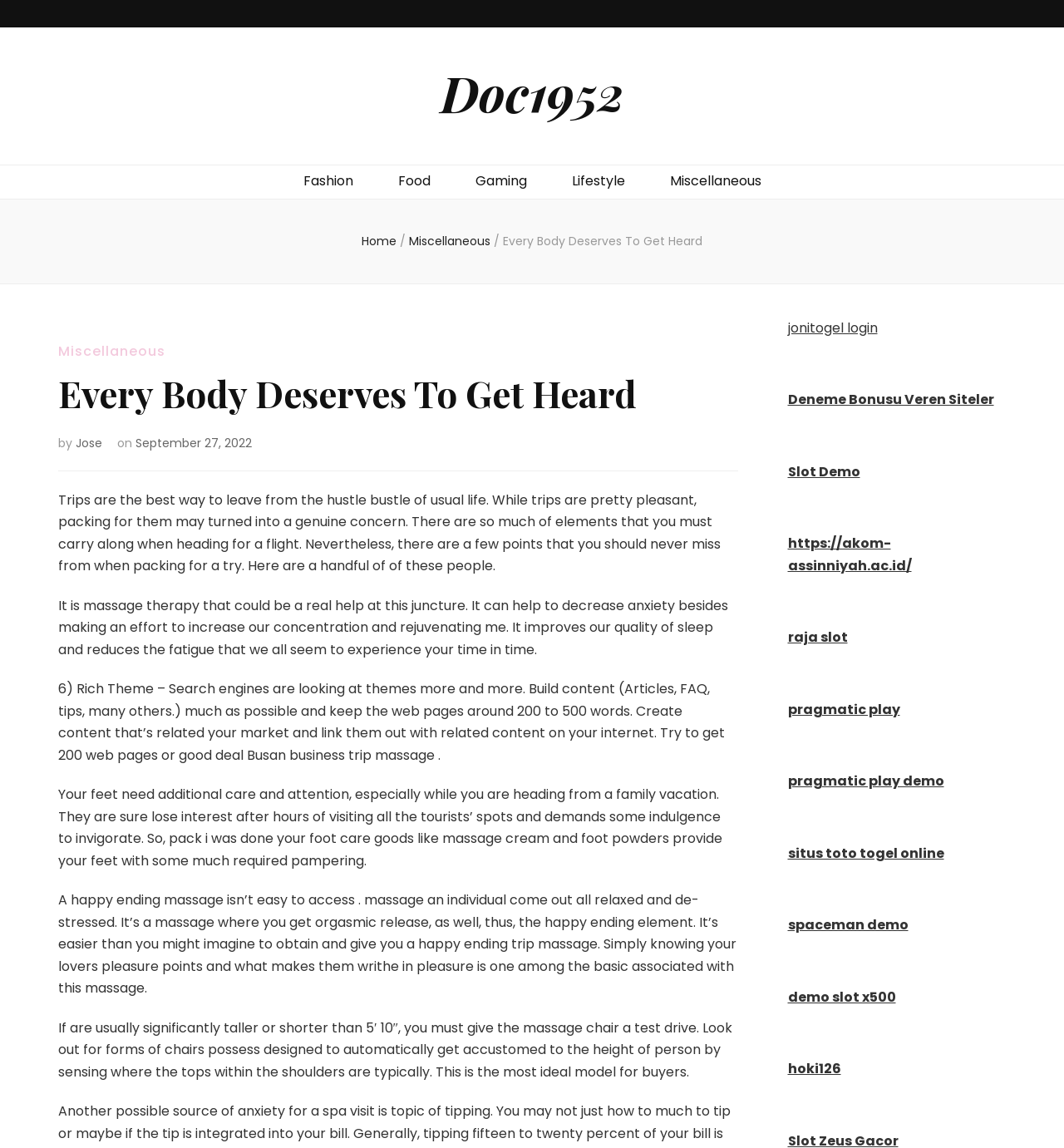Using the provided description September 27, 2022September 27, 2022, find the bounding box coordinates for the UI element. Provide the coordinates in (top-left x, top-left y, bottom-right x, bottom-right y) format, ensuring all values are between 0 and 1.

[0.127, 0.378, 0.237, 0.393]